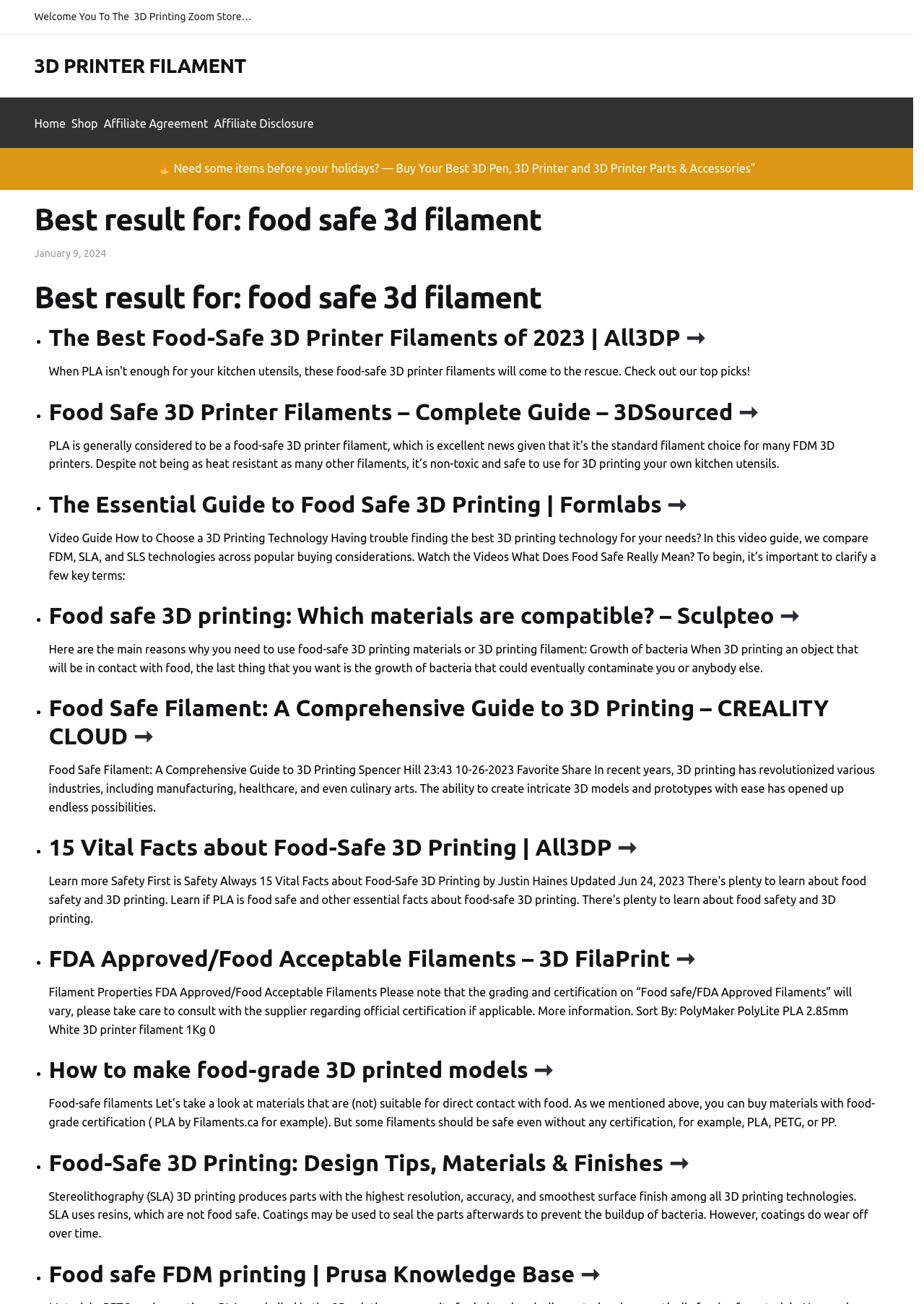Determine the bounding box coordinates of the region I should click to achieve the following instruction: "Click on 'Food Safe 3D Printer Filaments – Complete Guide – 3DSourced'". Ensure the bounding box coordinates are four float numbers between 0 and 1, i.e., [left, top, right, bottom].

[0.053, 0.3, 0.951, 0.321]